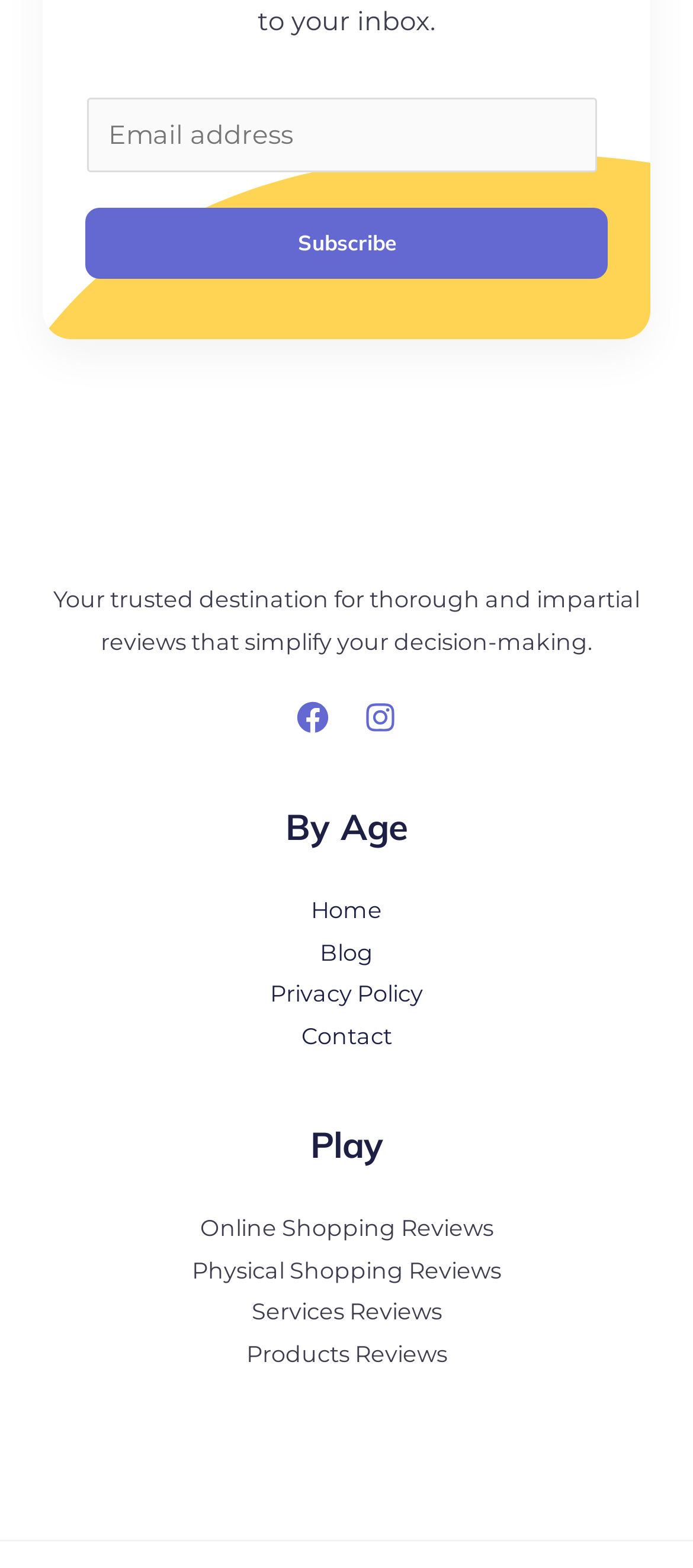Determine the bounding box coordinates of the element that should be clicked to execute the following command: "Read reviews by age".

[0.062, 0.567, 0.938, 0.675]